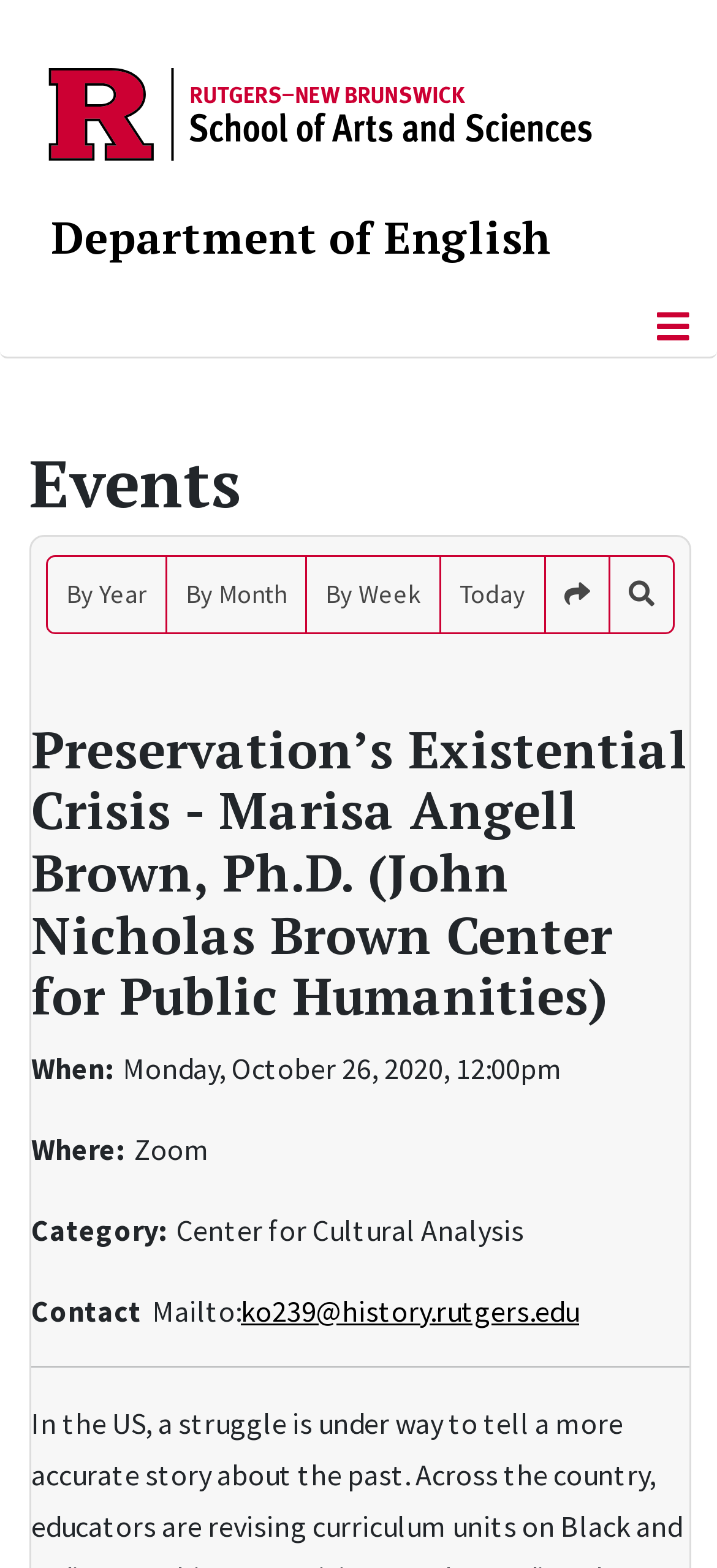Please determine the bounding box coordinates of the element's region to click for the following instruction: "Contact the organizer".

[0.336, 0.824, 0.808, 0.847]